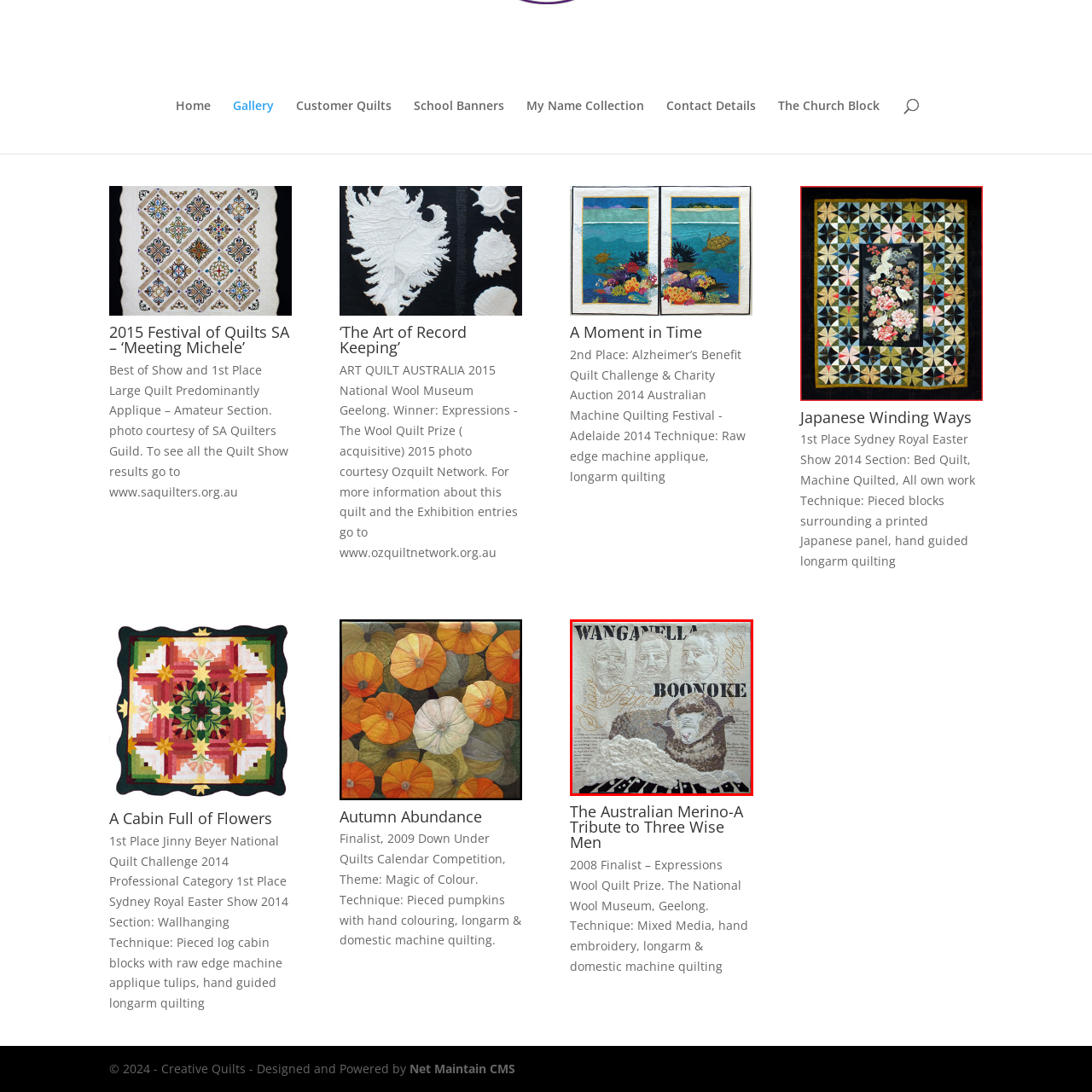Please concentrate on the part of the image enclosed by the red bounding box and answer the following question in detail using the information visible: What is the significance of the sheep in the quilt?

The sheep is prominently featured in the lower portion of the quilt, which suggests its importance in the overall design. The caption mentions that the sheep symbolizes Australia's rich wool heritage, implying that the quilt is paying tribute to the country's historical significance in the wool industry.